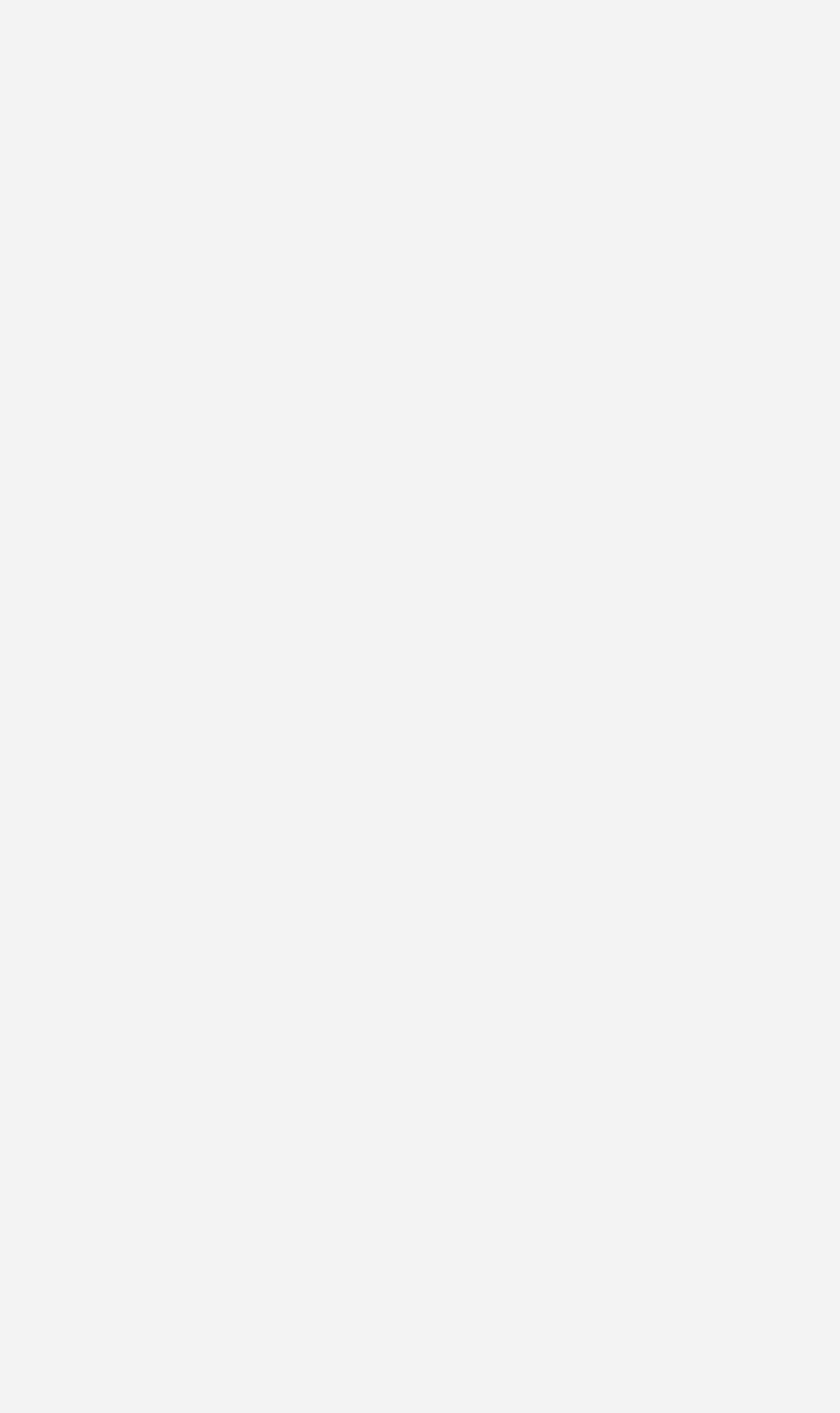Please find the bounding box coordinates of the element's region to be clicked to carry out this instruction: "Sign in to leave a comment".

[0.11, 0.75, 0.777, 0.811]